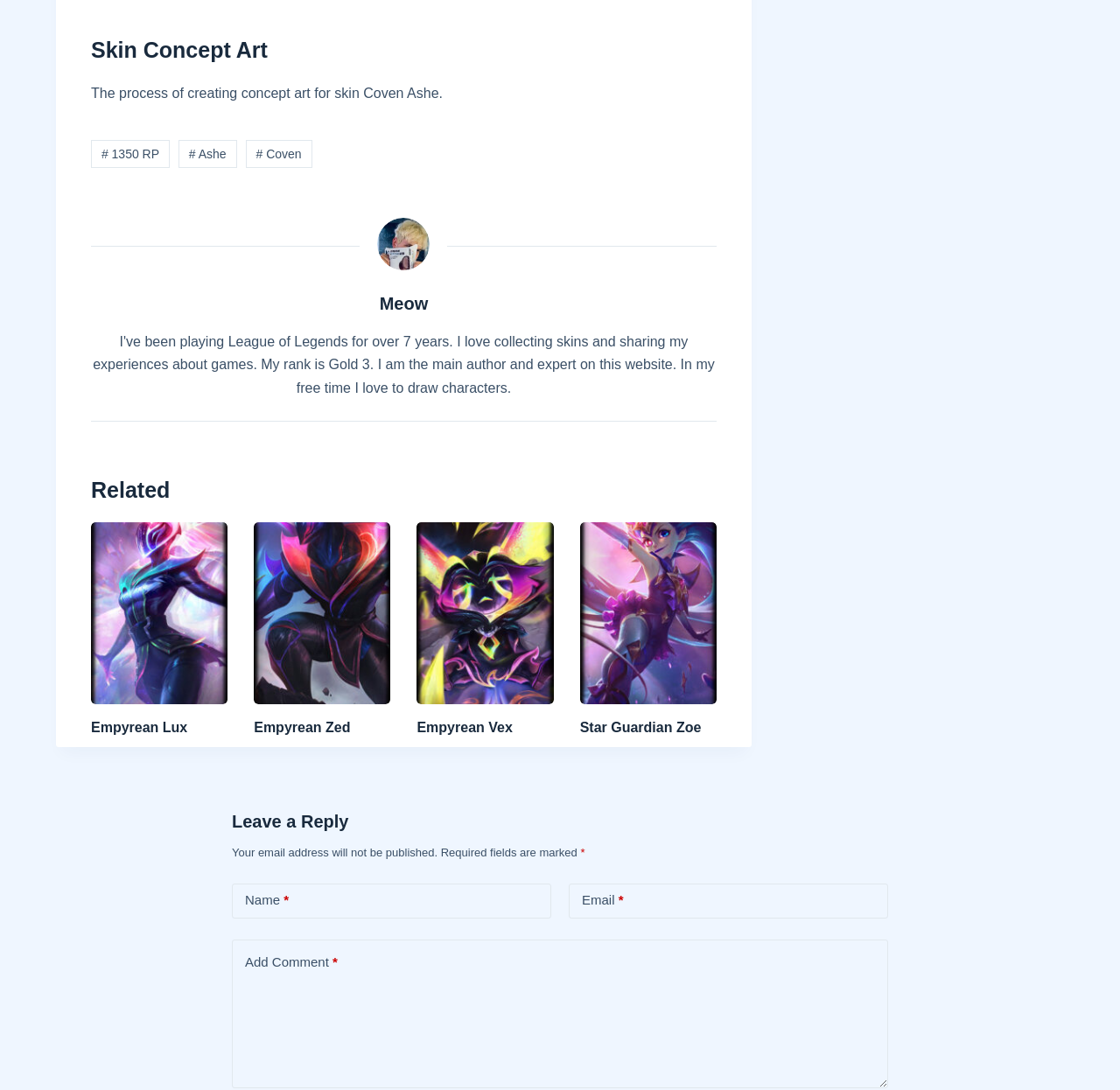Please answer the following question using a single word or phrase: 
What is required to leave a reply?

Name and Email